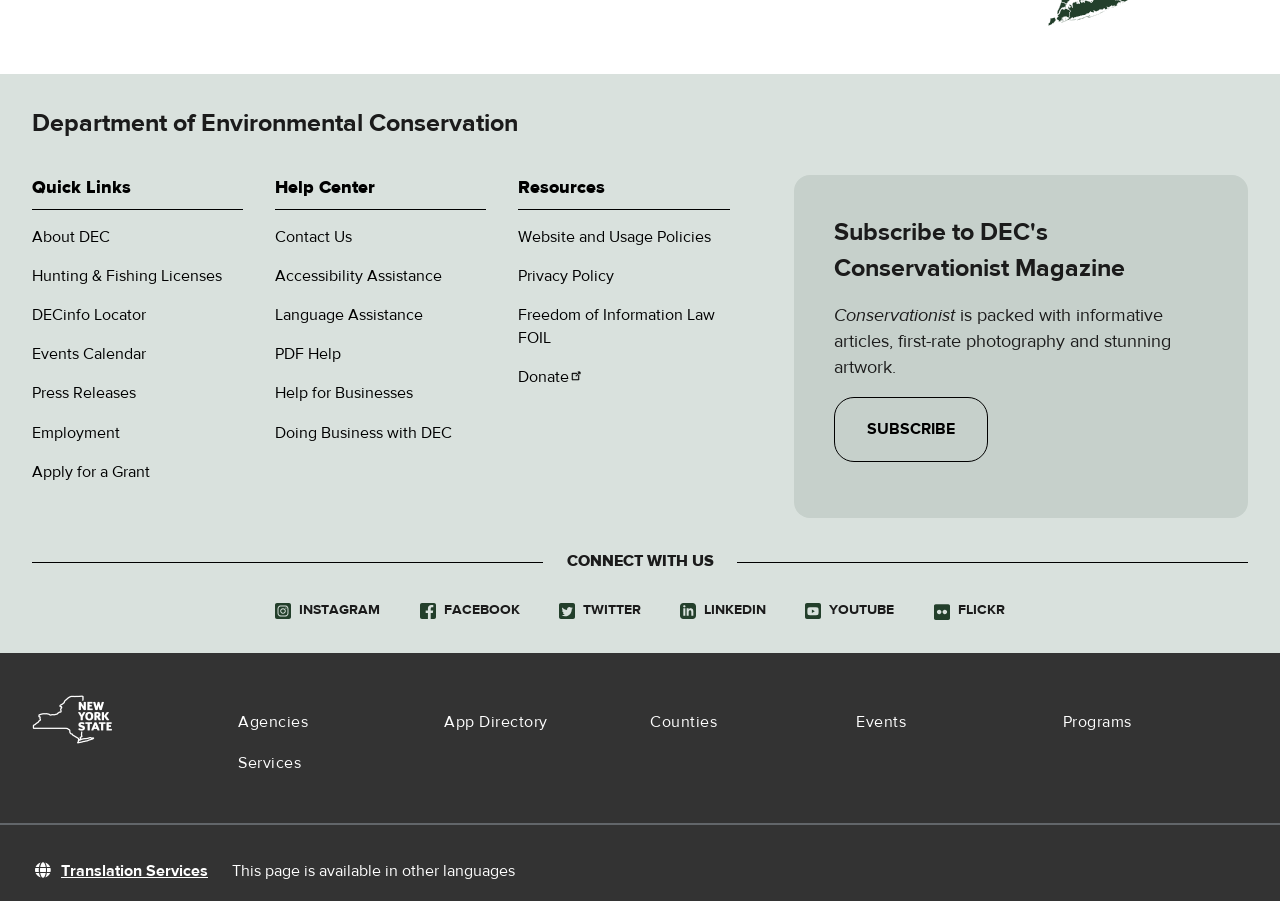What is the name of the department?
Provide a detailed and extensive answer to the question.

The answer can be found by looking at the link with the text 'Department of Environmental Conservation' which is located at the top left of the webpage.